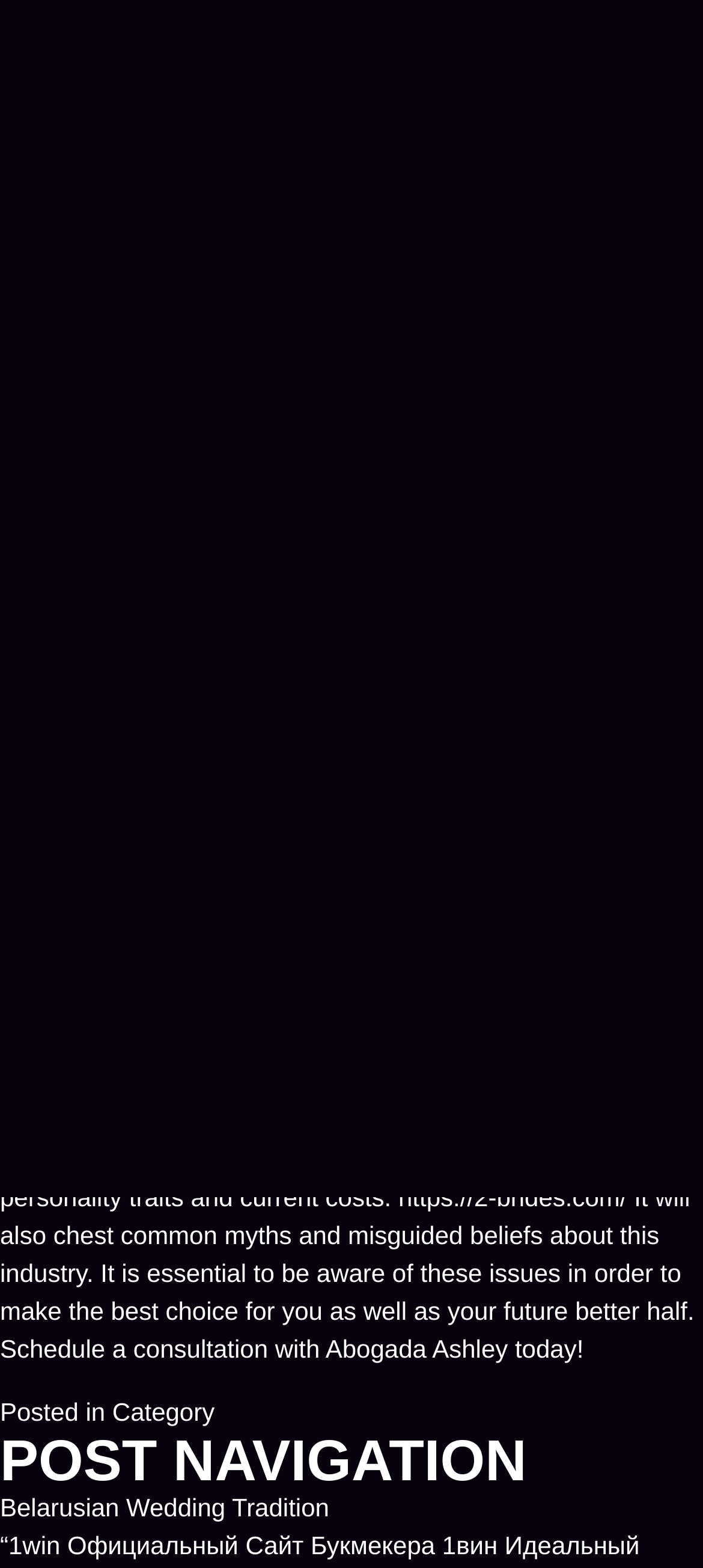Determine the bounding box coordinates of the UI element that matches the following description: "Belarusian Wedding Tradition". The coordinates should be four float numbers between 0 and 1 in the format [left, top, right, bottom].

[0.0, 0.952, 0.468, 0.97]